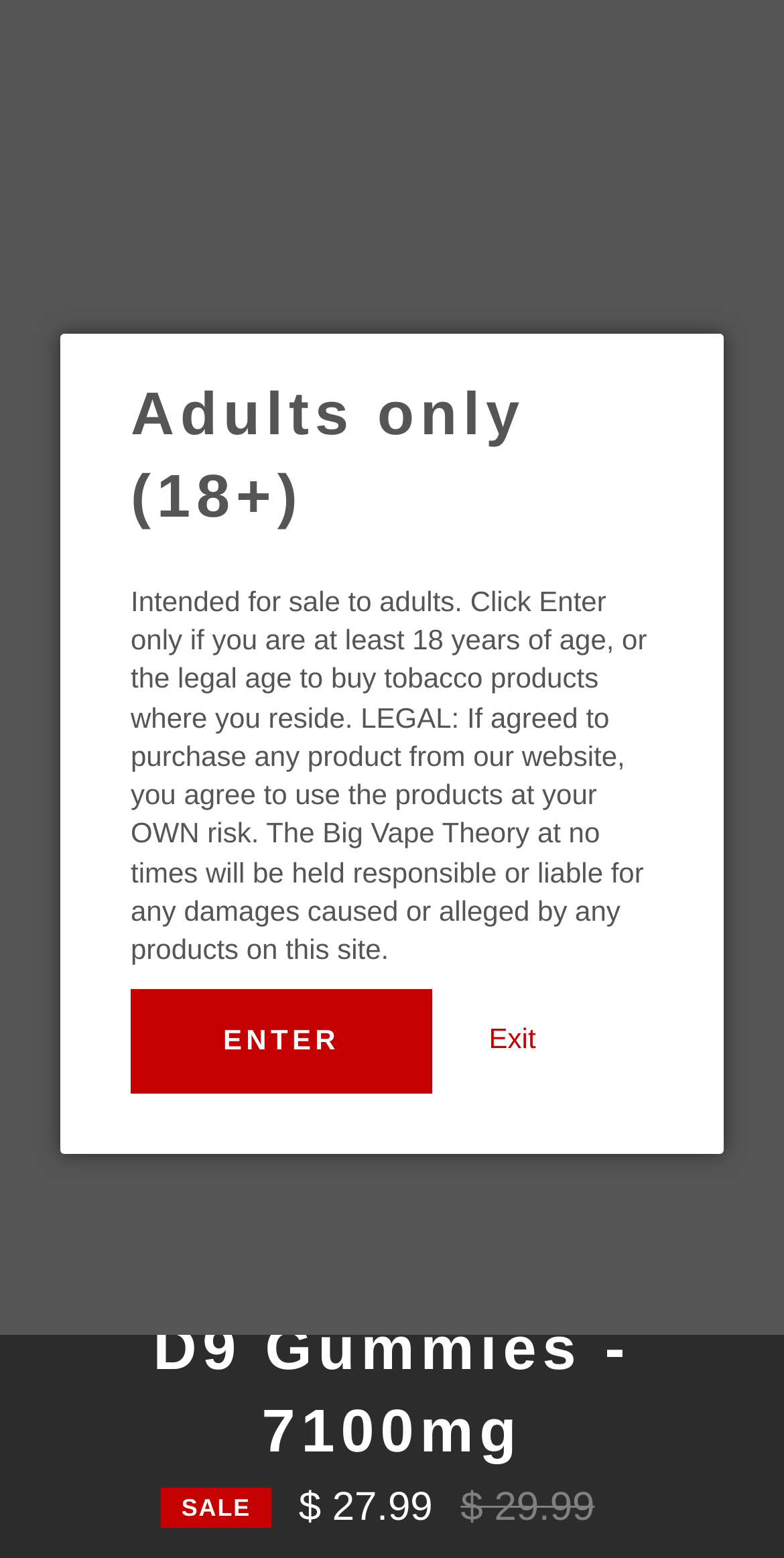Find the UI element described as: "Enter" and predict its bounding box coordinates. Ensure the coordinates are four float numbers between 0 and 1, [left, top, right, bottom].

[0.167, 0.635, 0.551, 0.702]